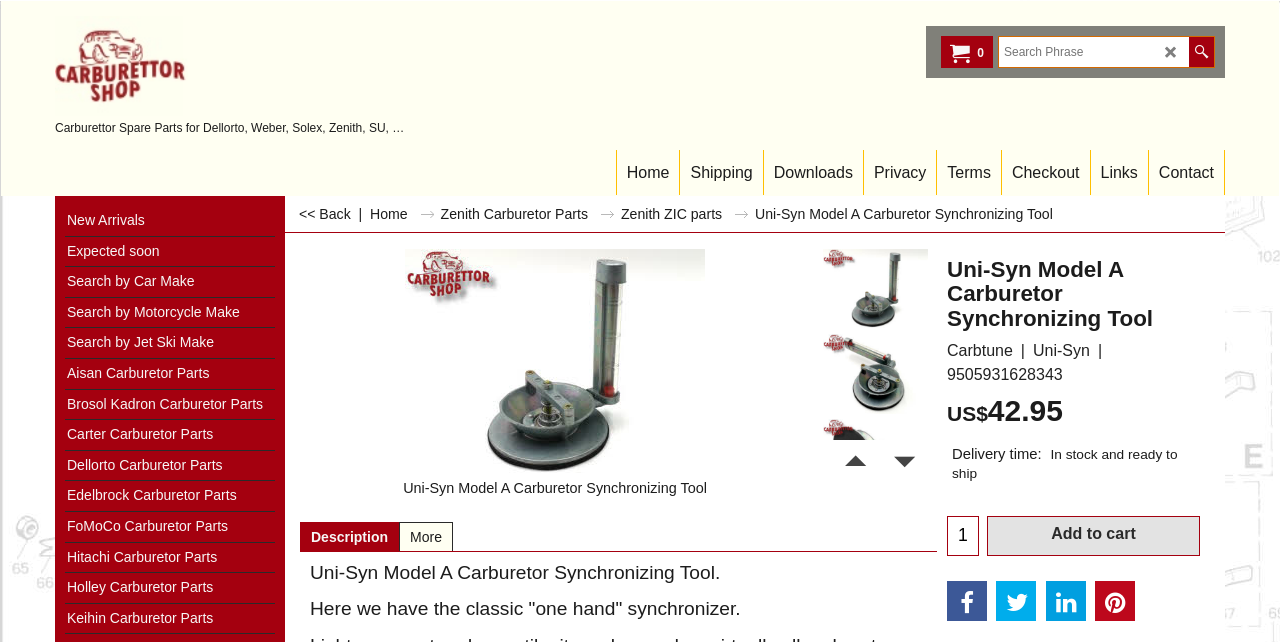Determine the bounding box for the described HTML element: "Expected soon". Ensure the coordinates are four float numbers between 0 and 1 in the format [left, top, right, bottom].

[0.051, 0.369, 0.215, 0.416]